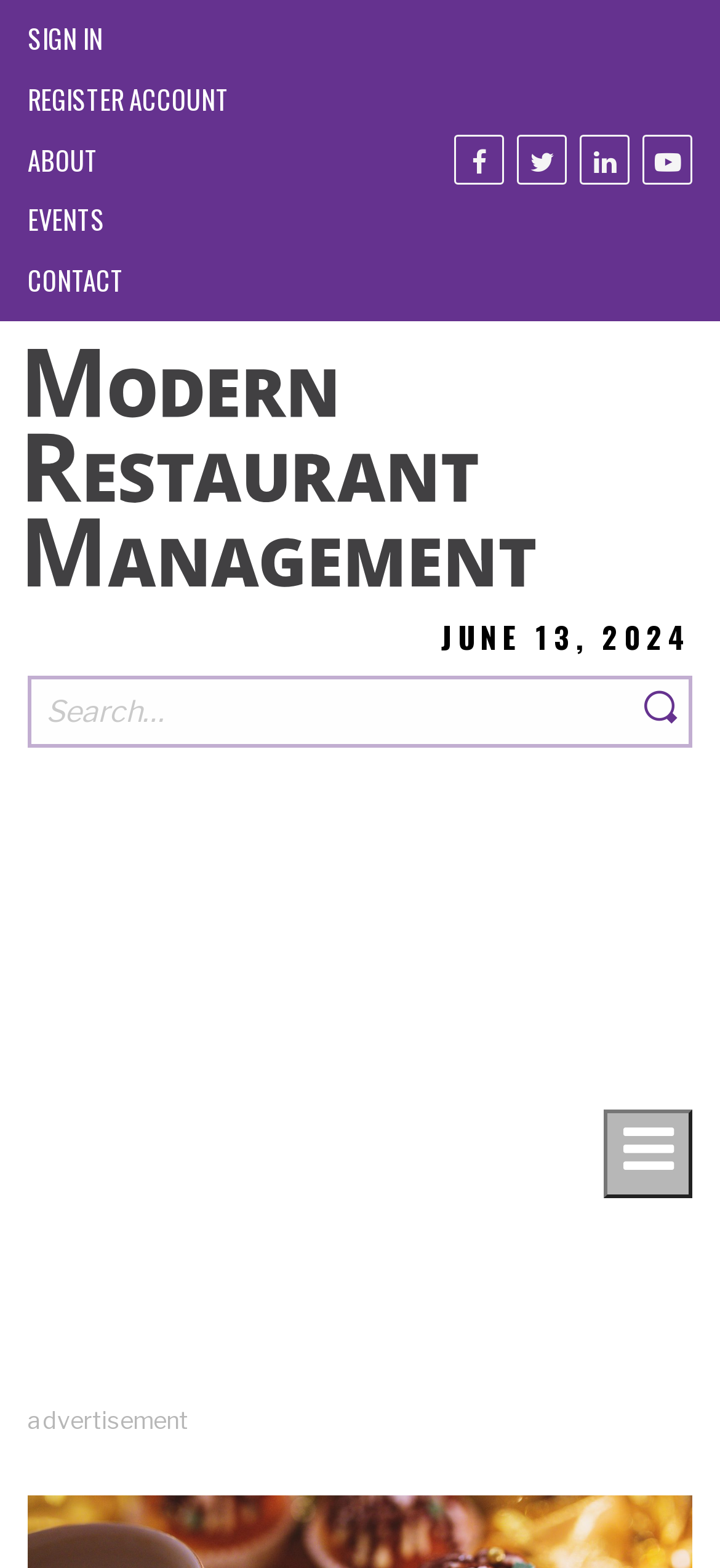Identify the bounding box coordinates for the region to click in order to carry out this instruction: "Visit the Facebook page". Provide the coordinates using four float numbers between 0 and 1, formatted as [left, top, right, bottom].

[0.631, 0.086, 0.7, 0.118]